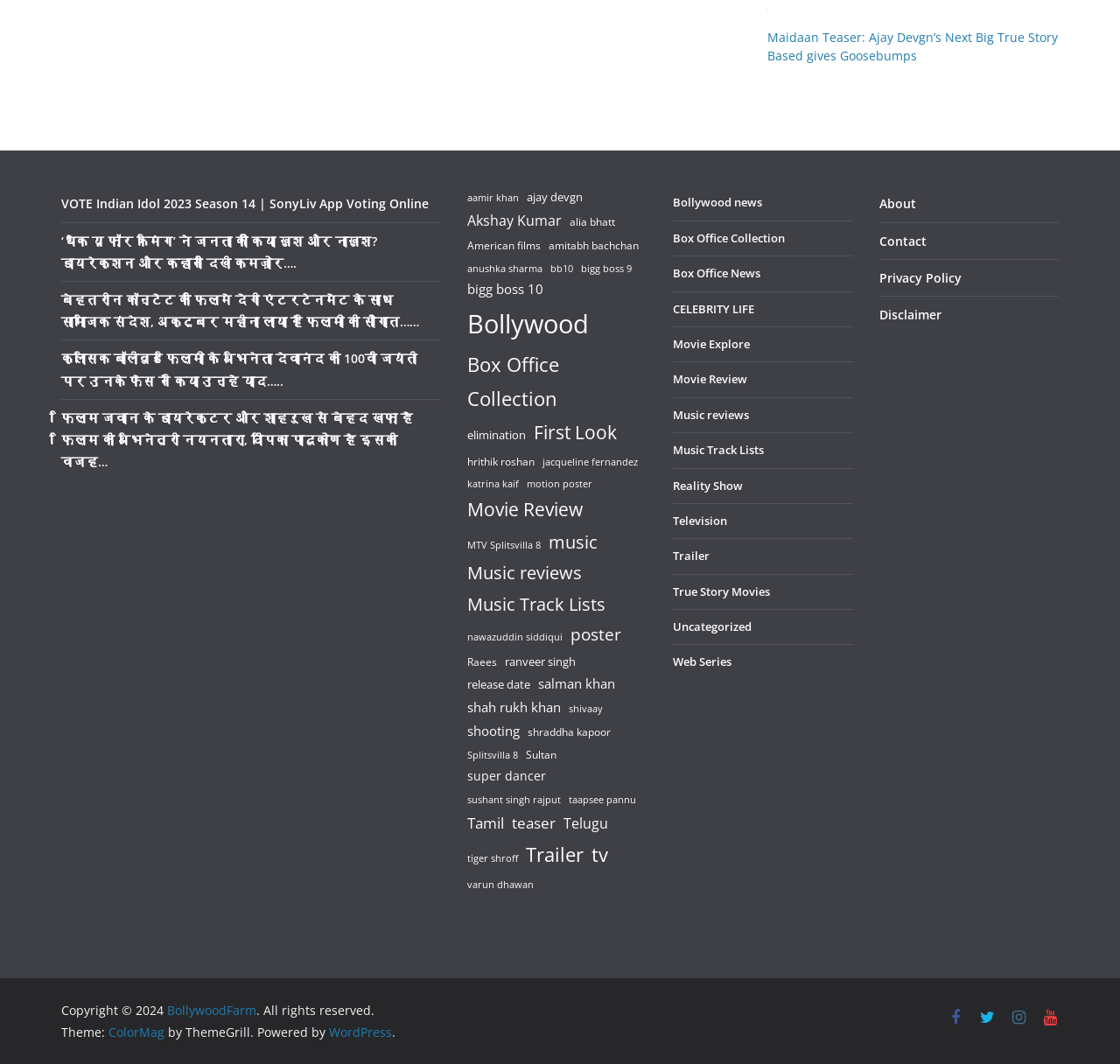Determine the bounding box coordinates of the section I need to click to execute the following instruction: "Click on Maidaan Teaser: Ajay Devgn’s Next Big True Story Based gives Goosebumps". Provide the coordinates as four float numbers between 0 and 1, i.e., [left, top, right, bottom].

[0.685, 0.027, 0.945, 0.06]